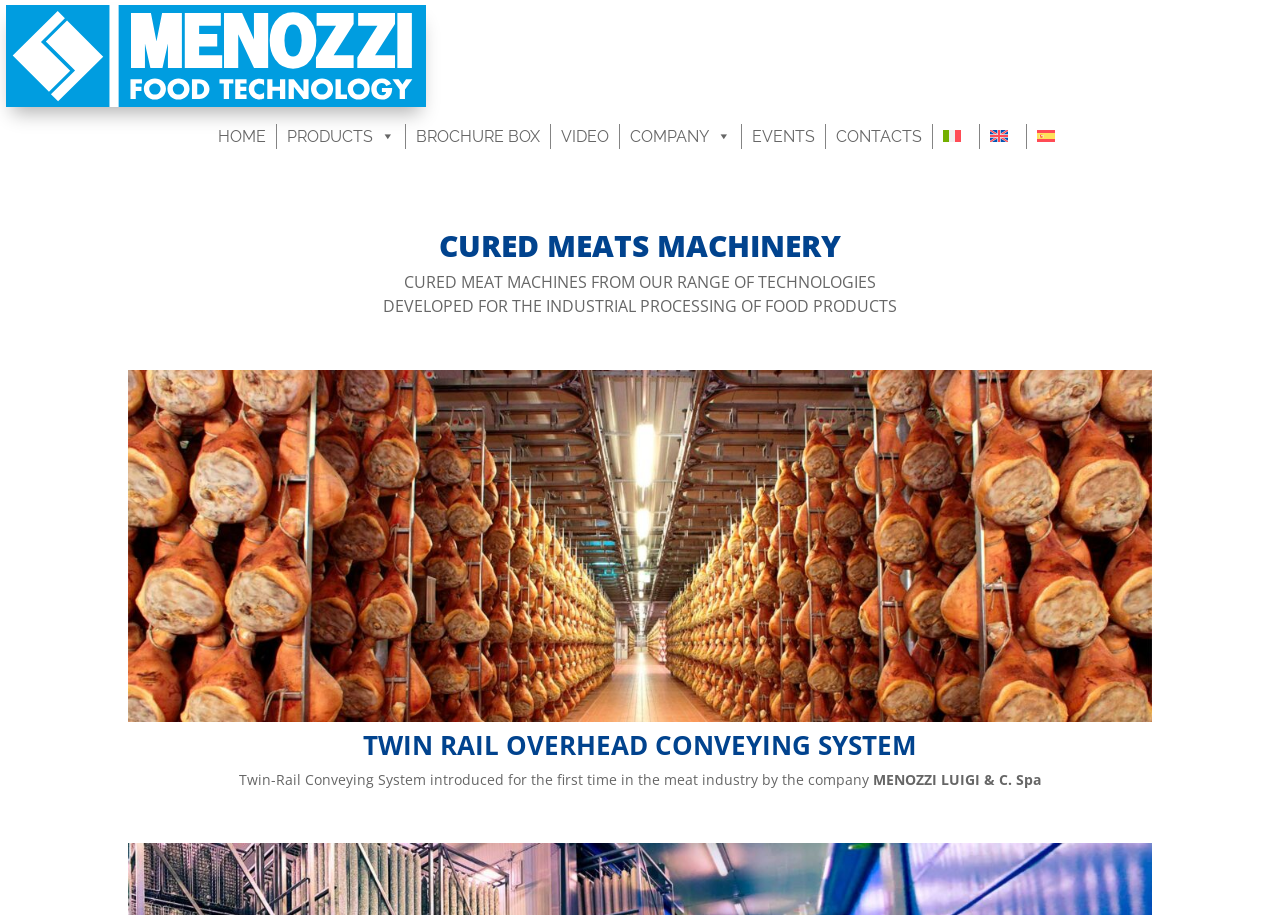Please determine the bounding box coordinates of the element's region to click in order to carry out the following instruction: "Select the PRODUCTS menu". The coordinates should be four float numbers between 0 and 1, i.e., [left, top, right, bottom].

[0.216, 0.136, 0.316, 0.163]